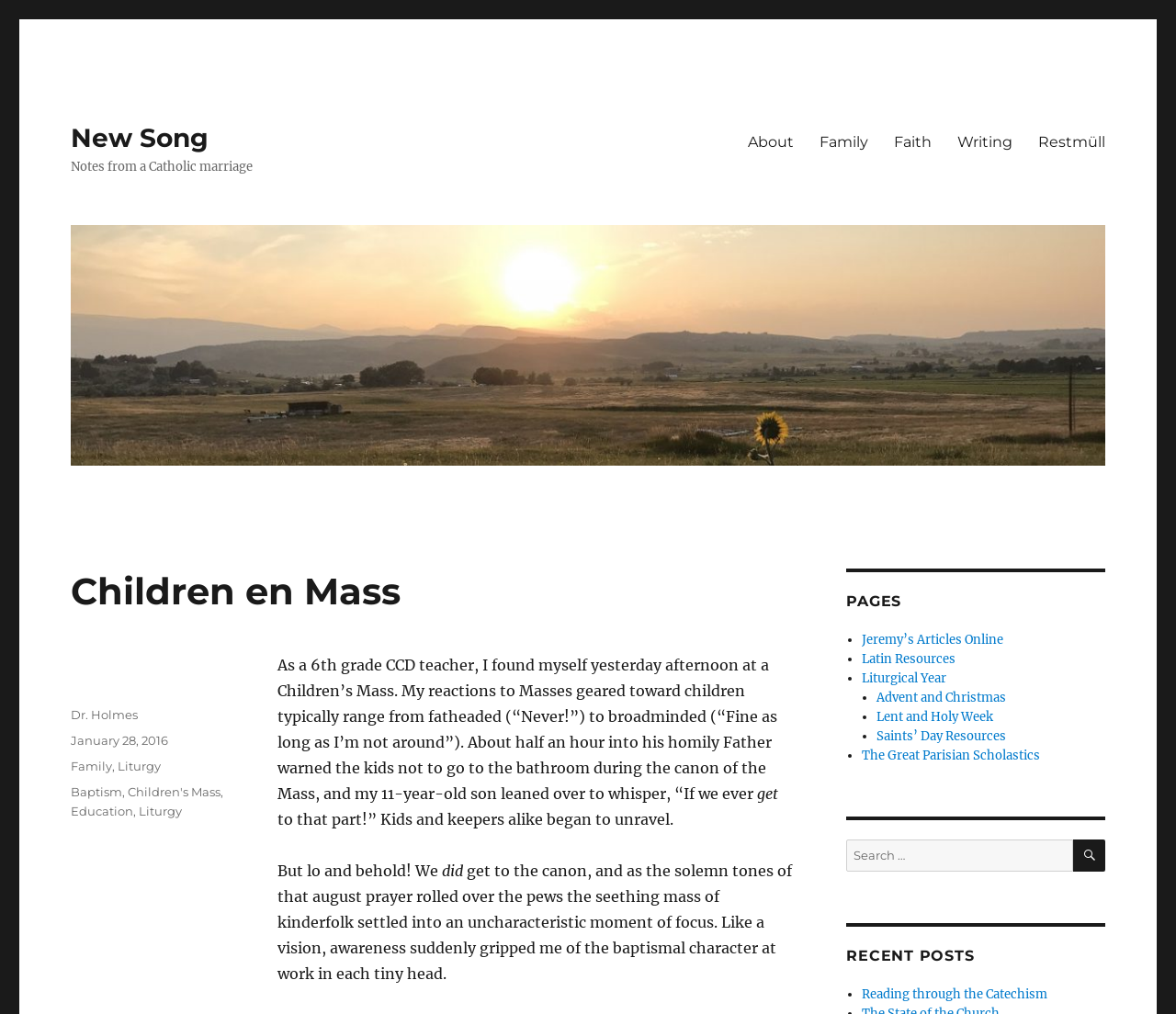Please locate the clickable area by providing the bounding box coordinates to follow this instruction: "Find a Doctor".

None